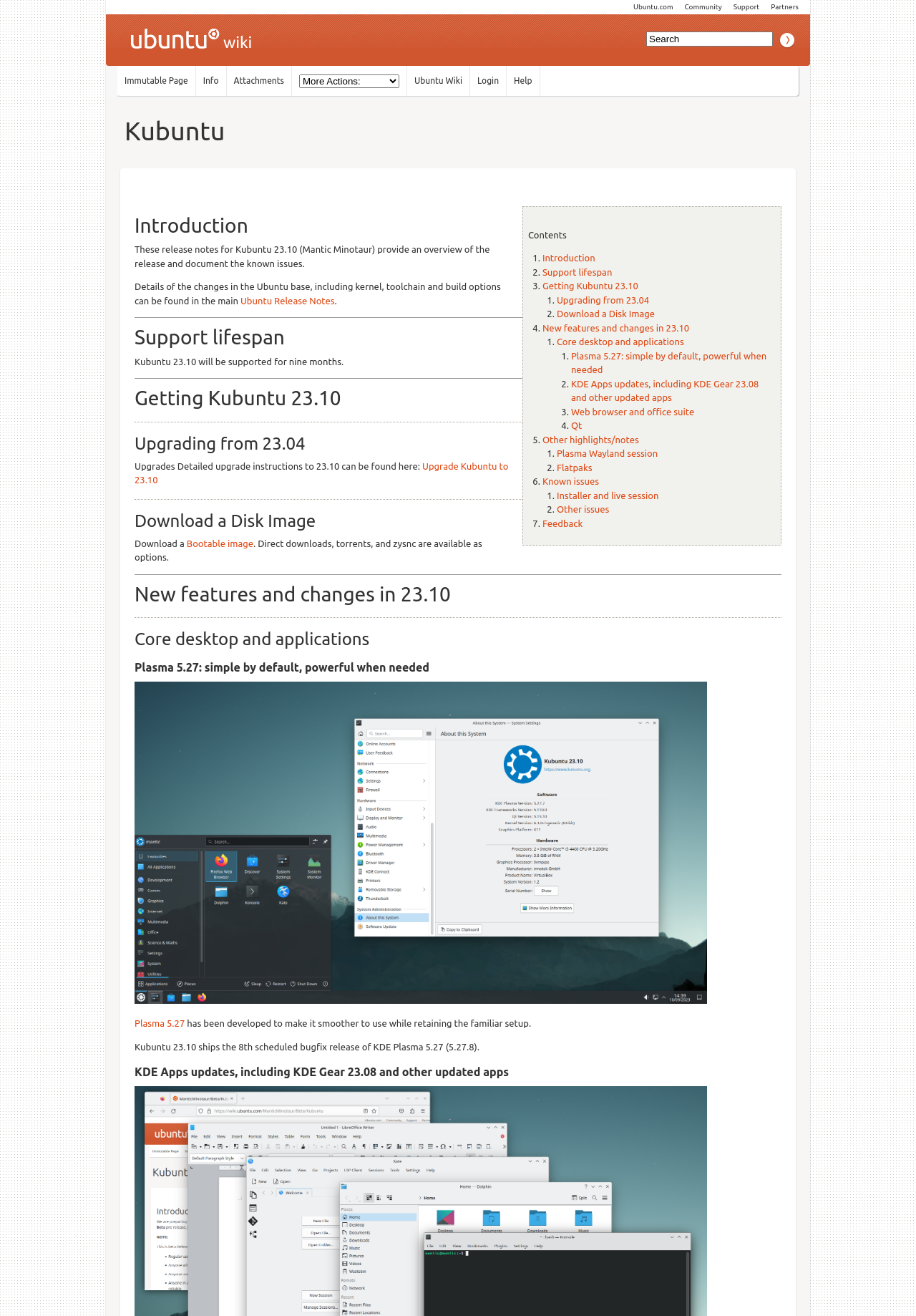Locate the bounding box coordinates of the element I should click to achieve the following instruction: "Click on Kubuntu".

[0.136, 0.088, 0.246, 0.11]